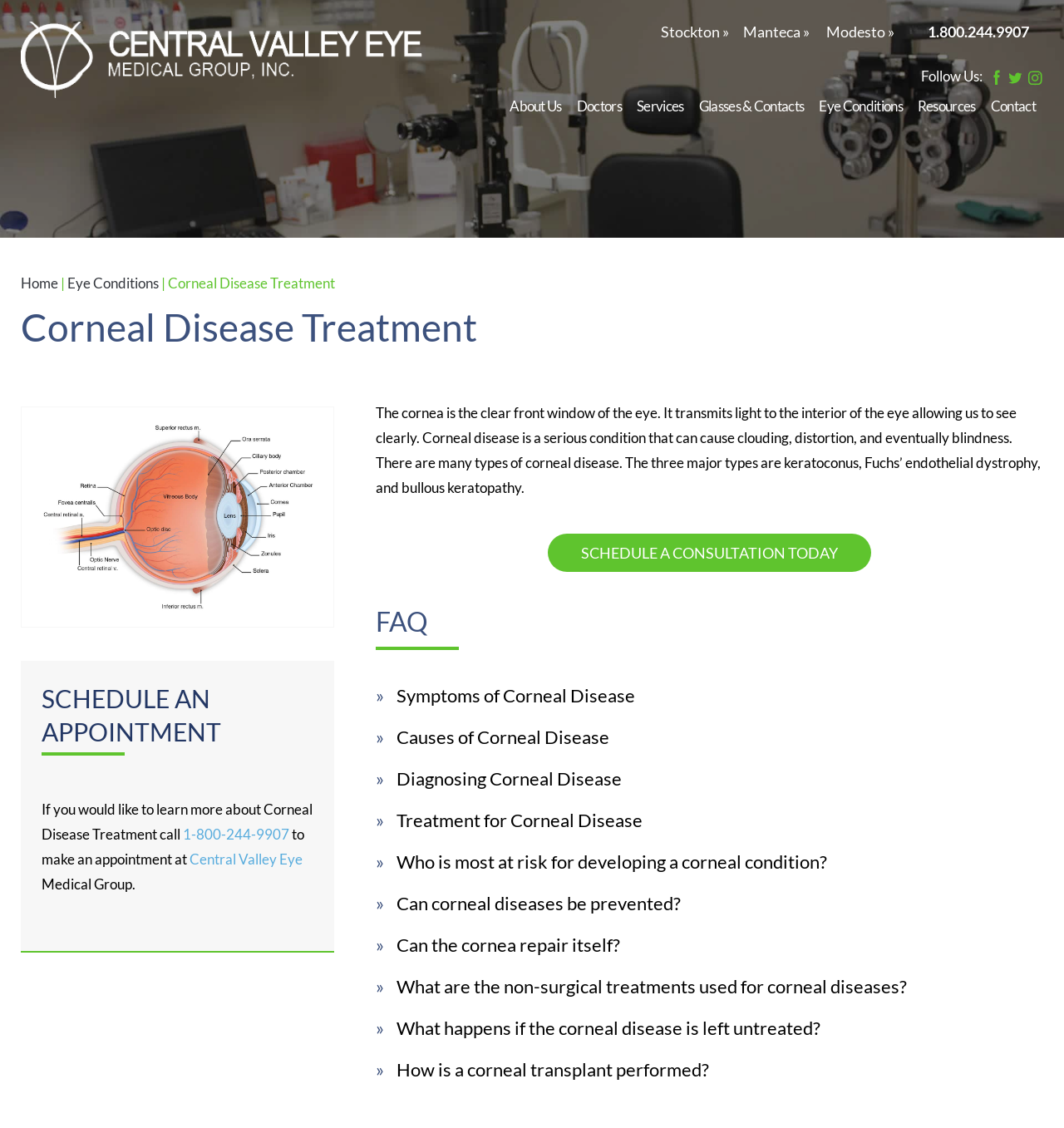Find the bounding box coordinates of the area that needs to be clicked in order to achieve the following instruction: "Go to the home page". The coordinates should be specified as four float numbers between 0 and 1, i.e., [left, top, right, bottom].

None